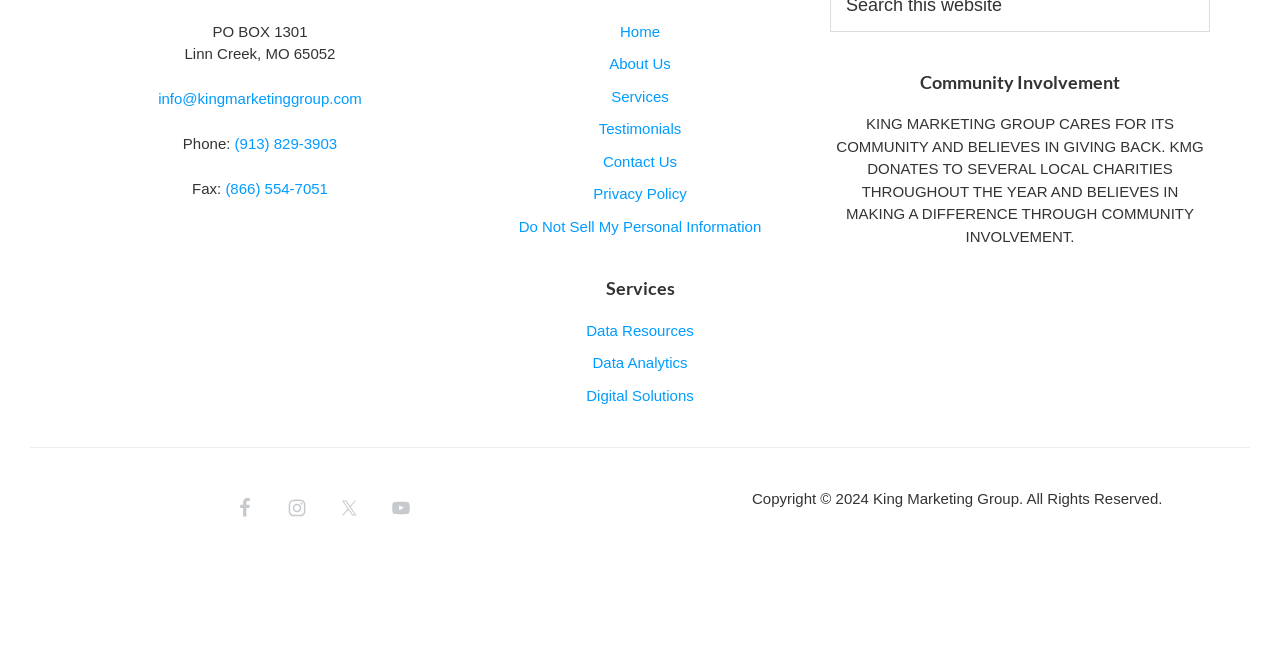What is the company's fax number?
Use the image to answer the question with a single word or phrase.

(866) 554-7051